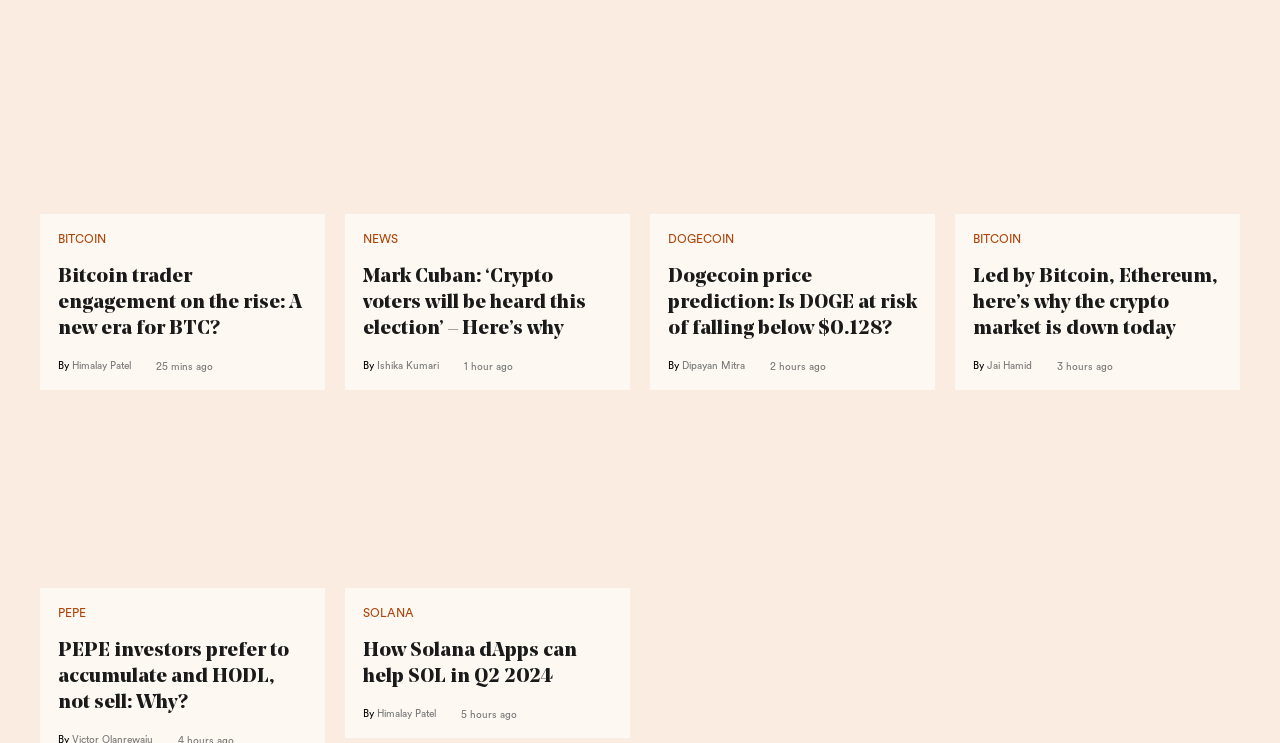Could you determine the bounding box coordinates of the clickable element to complete the instruction: "View the article about Dogecoin price prediction"? Provide the coordinates as four float numbers between 0 and 1, i.e., [left, top, right, bottom].

[0.522, 0.355, 0.716, 0.46]